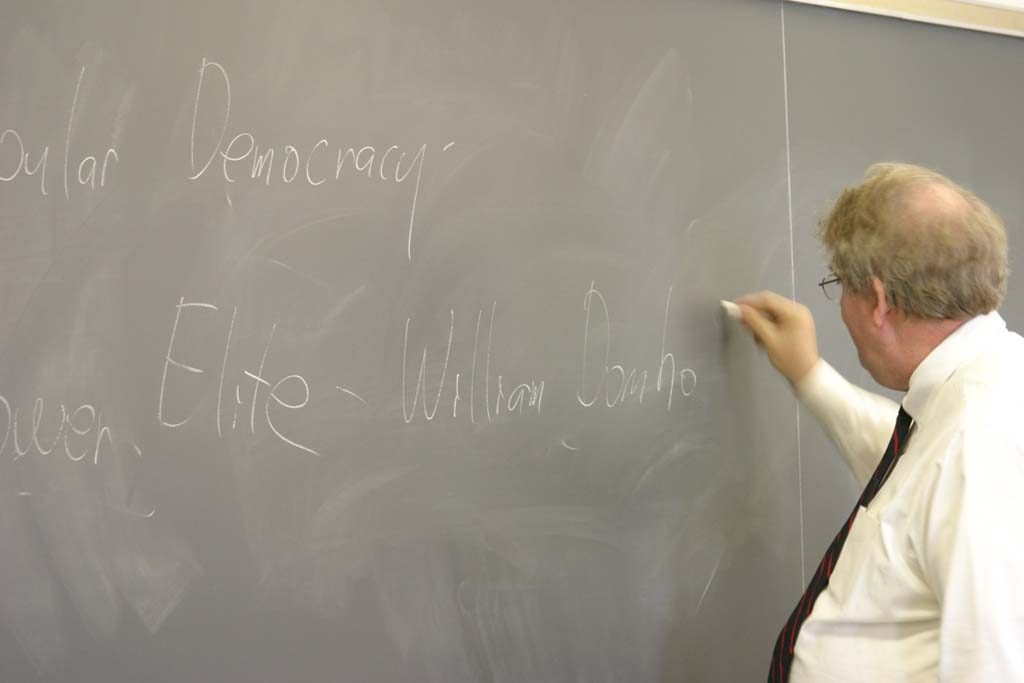Create an extensive caption that includes all significant details of the image.

In a classroom setting, a professor engages his students in a discussion, focusing on the concept of the "Power Elite." He stands beside a chalkboard, intently writing key terms such as "Popular Democracy," "Elite," and "William Domho." The professor, dressed in a white shirt and a striped tie, uses chalk to articulate these ideas, emphasizing their relevance in understanding influence within American government. This moment captures an interactive learning environment, where critical theories are being explored and analyzed.